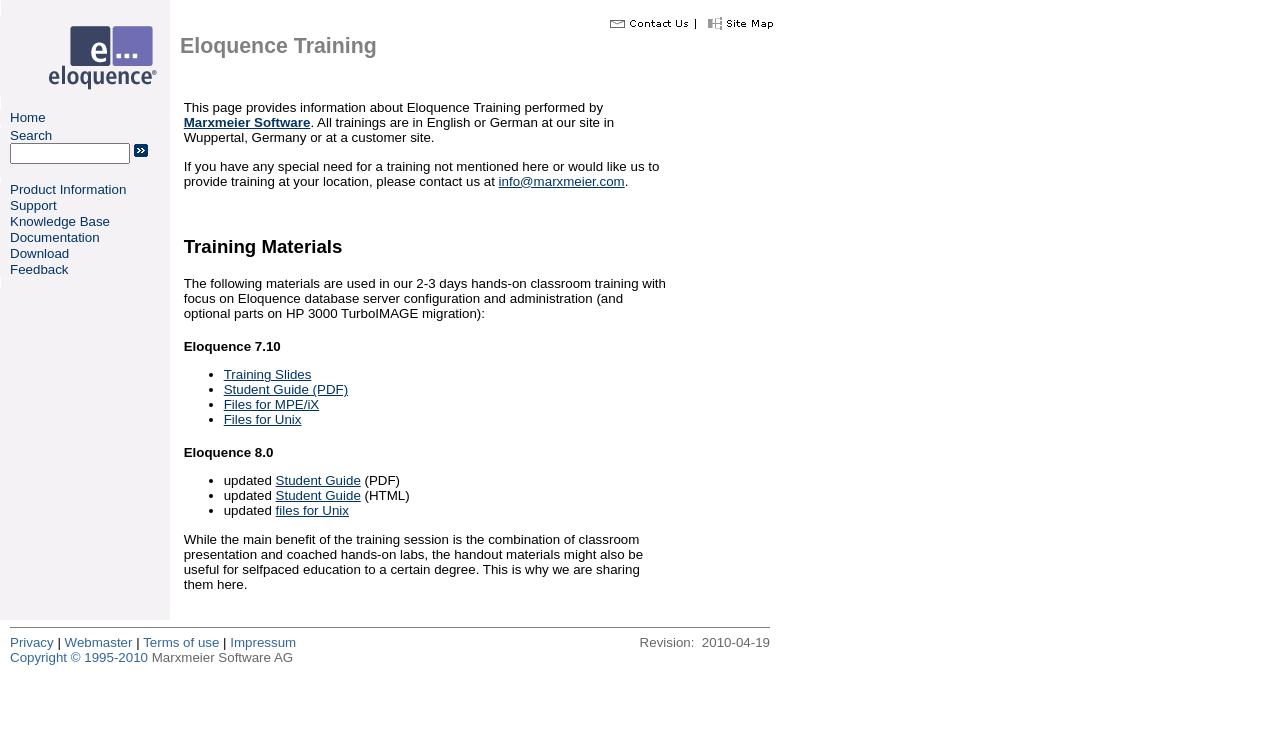Please give the bounding box coordinates of the area that should be clicked to fulfill the following instruction: "Click the Product Information link". The coordinates should be in the format of four float numbers from 0 to 1, i.e., [left, top, right, bottom].

[0.008, 0.247, 0.099, 0.267]